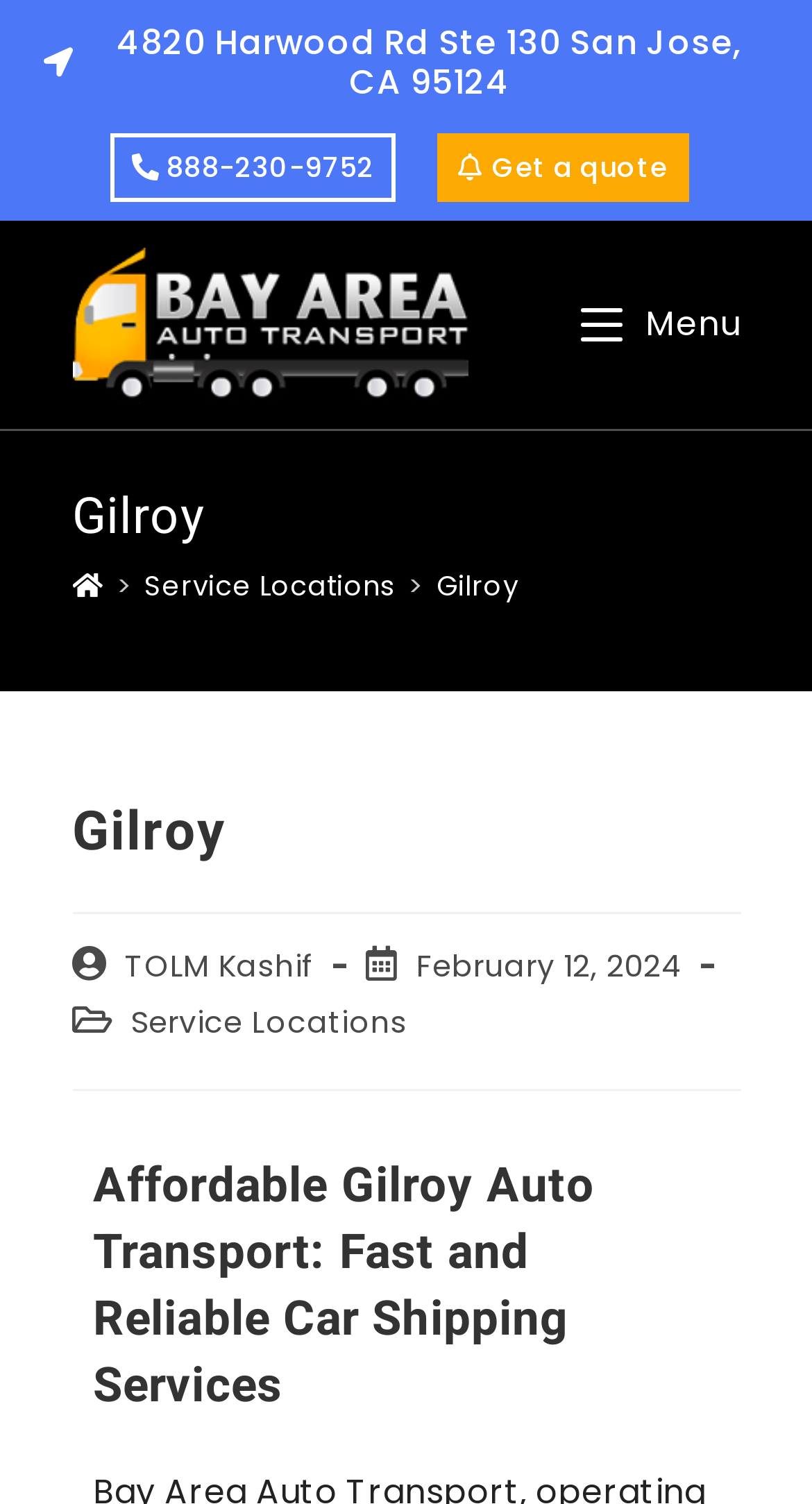Give an in-depth explanation of the webpage layout and content.

The webpage appears to be a car shipping service provider's website, specifically focused on Gilroy. At the top-left corner, there is a logo of "Bay Area Auto Transport" accompanied by a link. Below the logo, there is a header section with a navigation menu, including links to "Home", "Service Locations", and "Gilroy". 

On the top-right side, there is a section with the company's address, "4820 Harwood Rd Ste 130 San Jose, CA 95124", and two links: a phone number "888-230-9752" and a "Get a quote" button. 

Further down, there is a main content section with a heading that reads "Affordable Gilroy Auto Transport: Fast and Reliable Car Shipping Services". There are also links to "TOLM Kashif" and "Service Locations" in this section, along with a date "February 12, 2024". 

At the bottom of the page, there is a "Mobile Menu" link. The overall structure of the webpage is divided into clear sections, with a focus on providing information about the company's services and contact details.